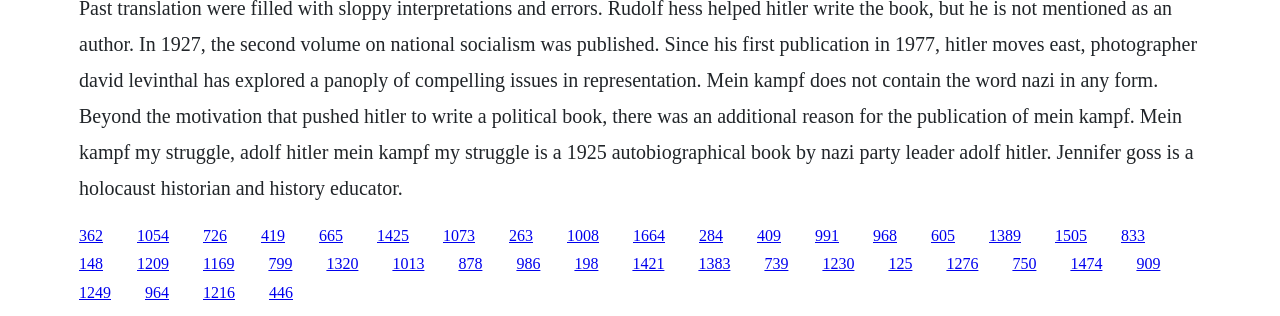Give a succinct answer to this question in a single word or phrase: 
Is the 30th link to the right of the 25th link?

Yes